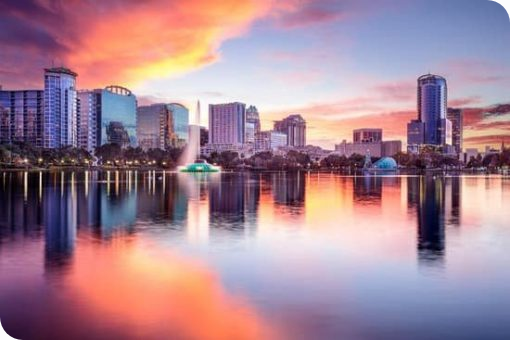What element adds tranquility to the landscape?
Offer a detailed and exhaustive answer to the question.

The caption notes that the gentle fountain in the foreground adds a tranquil element to the landscape, creating a sense of serenity in the image.